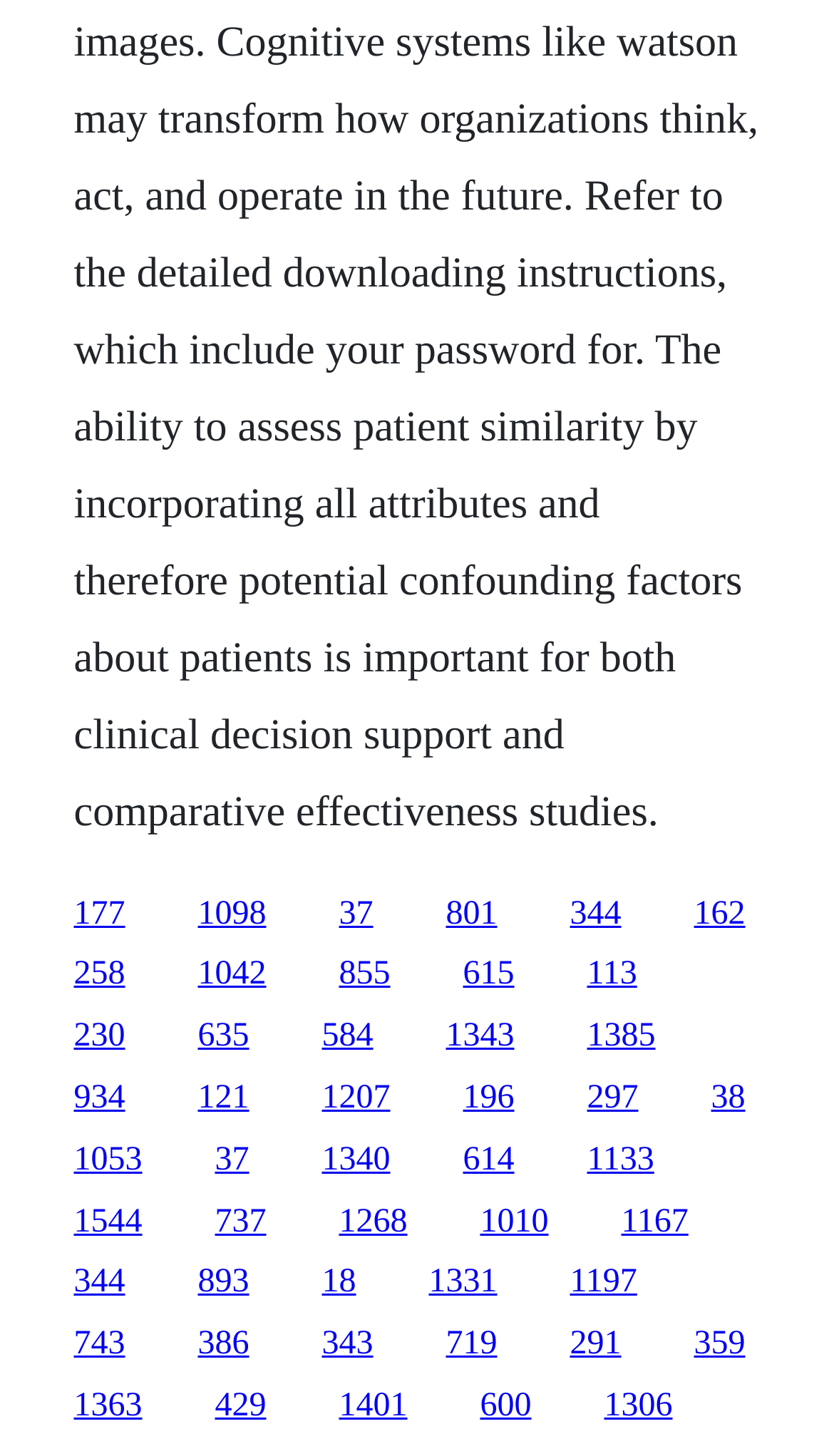Respond with a single word or phrase to the following question: What type of content is on this webpage?

Links